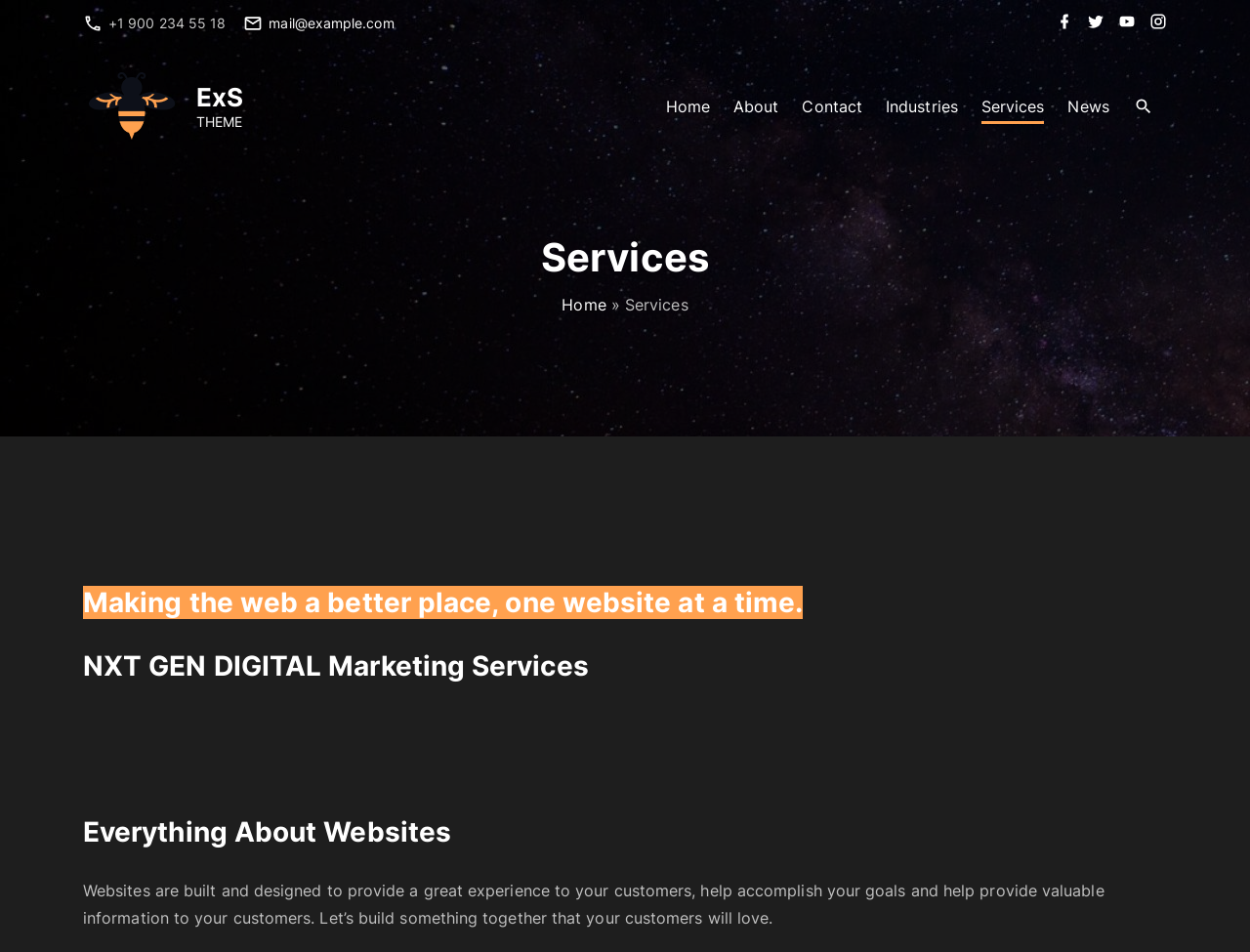Find the bounding box coordinates of the element I should click to carry out the following instruction: "Search for something".

[0.897, 0.098, 0.934, 0.128]